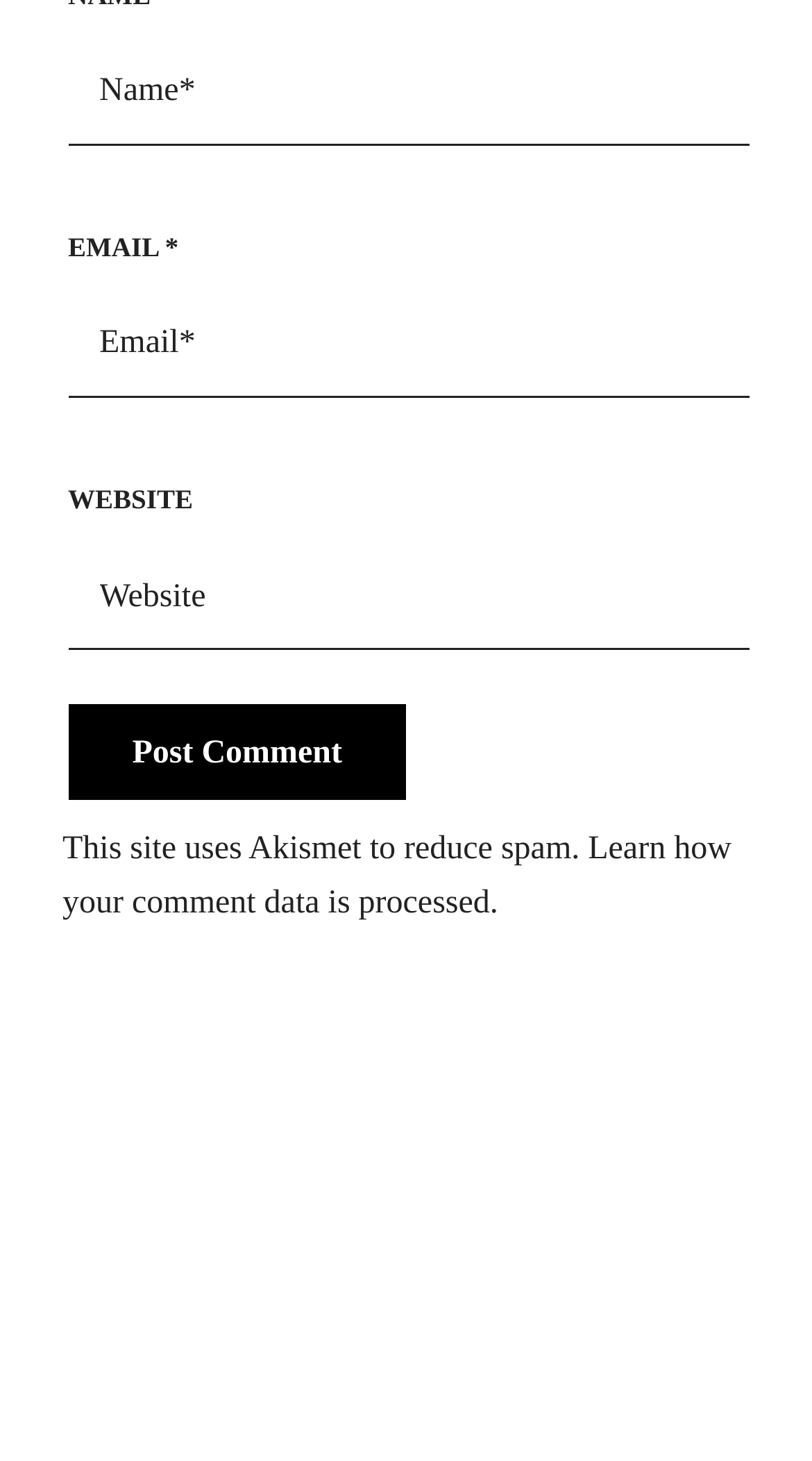From the image, can you give a detailed response to the question below:
What is the first required field?

The first required field is 'NAME' because it has an asterisk symbol (*) next to it, indicating that it is a mandatory field. This can be seen in the textbox element with the OCR text 'NAME *'.